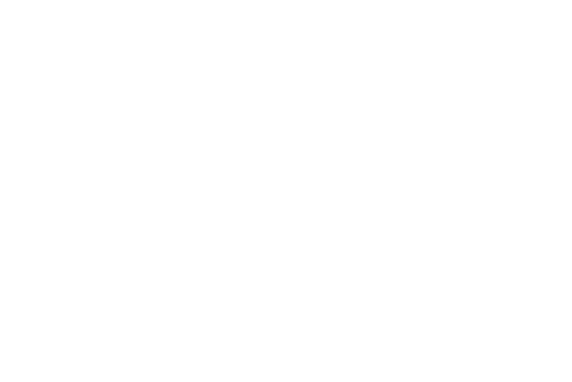Respond to the question below with a concise word or phrase:
What type of professionals is the fabric collection aimed at?

Interior and fashion professionals